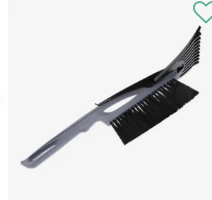What is the primary material of the bristles?
Kindly offer a detailed explanation using the data available in the image.

The caption states that the brush's black bristles are effective in removing stubborn ice, implying that the primary material of the bristles is black.